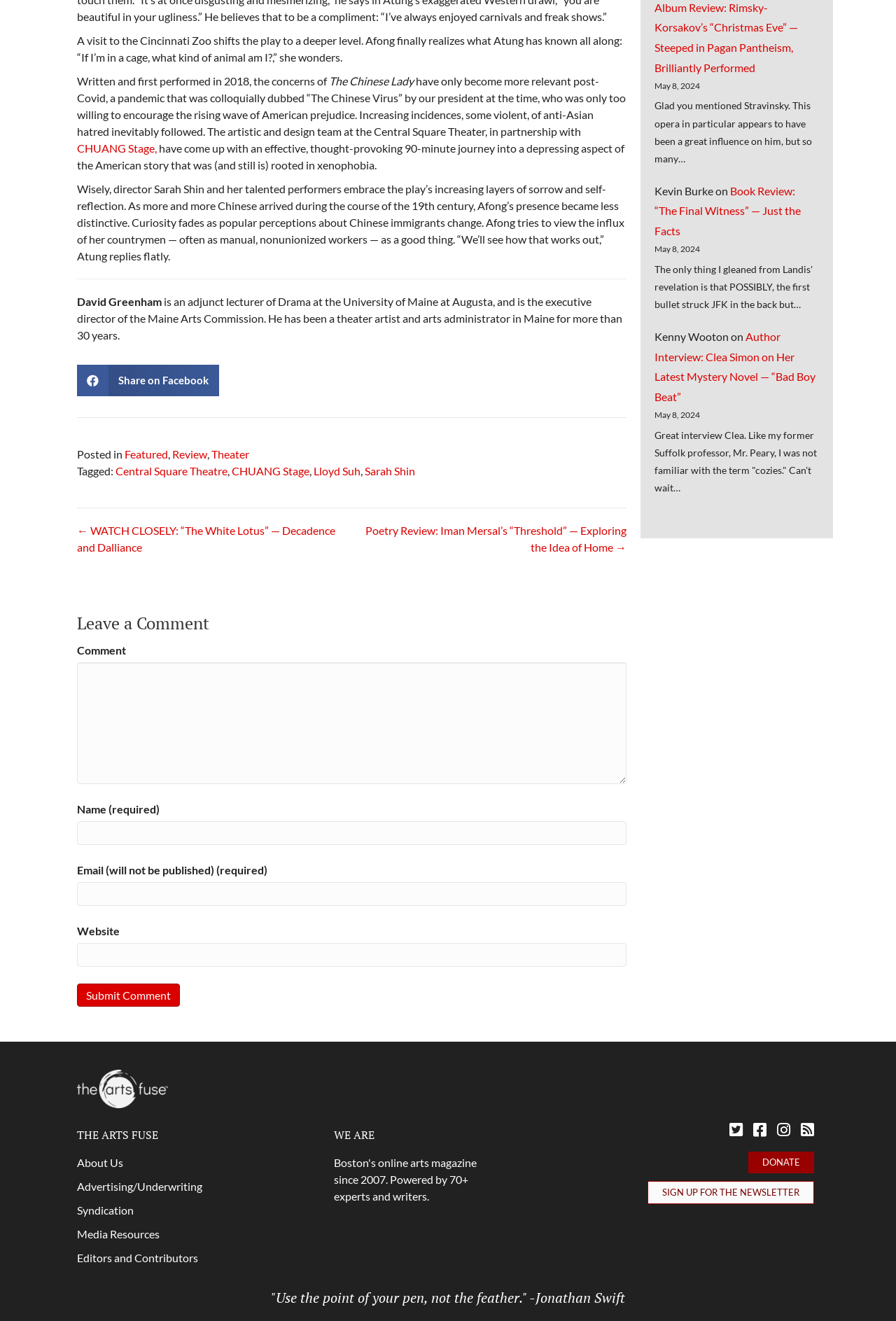Please identify the bounding box coordinates of the area that needs to be clicked to fulfill the following instruction: "Click the 'Donate' button."

[0.835, 0.871, 0.908, 0.888]